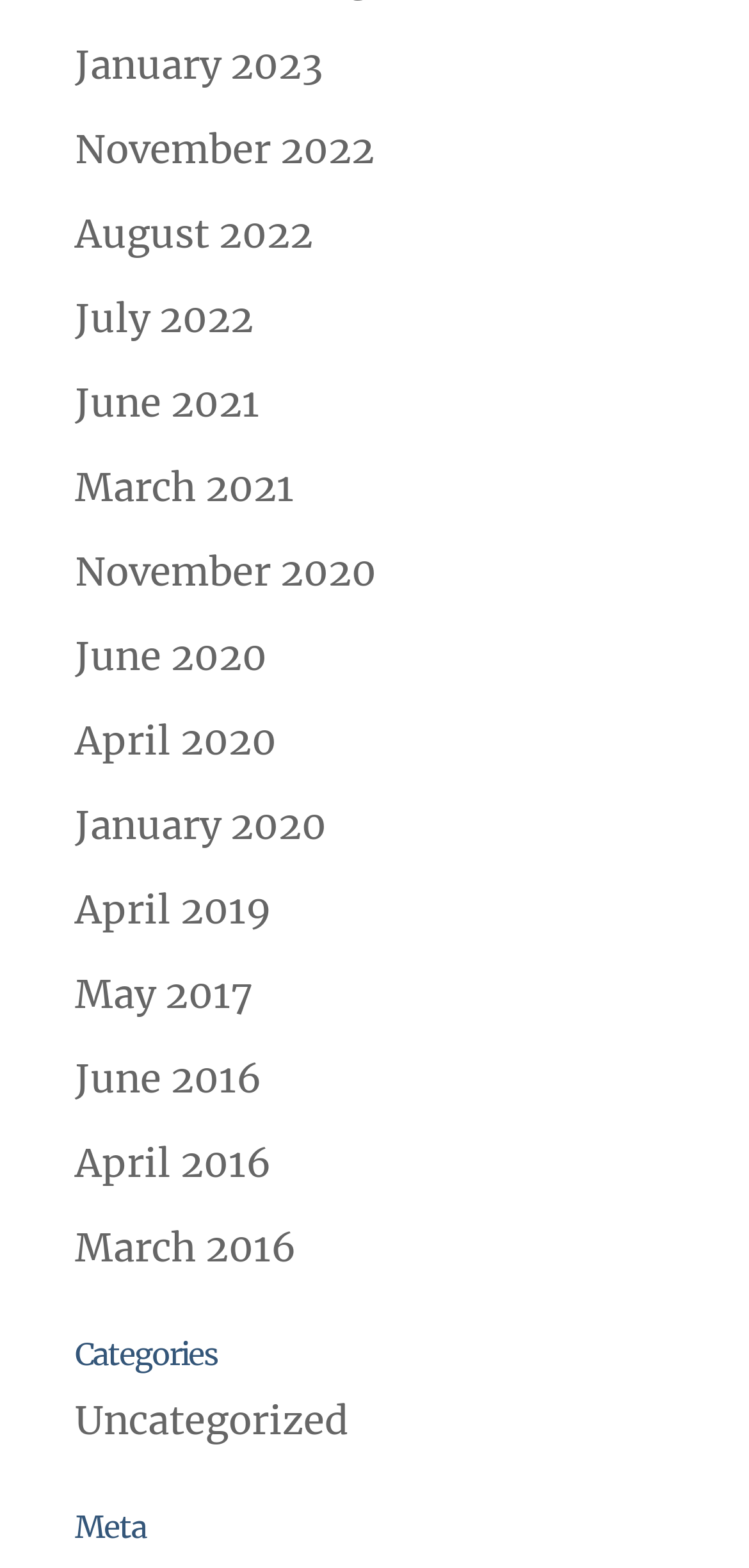Provide the bounding box for the UI element matching this description: "Uncategorized".

[0.1, 0.89, 0.464, 0.921]